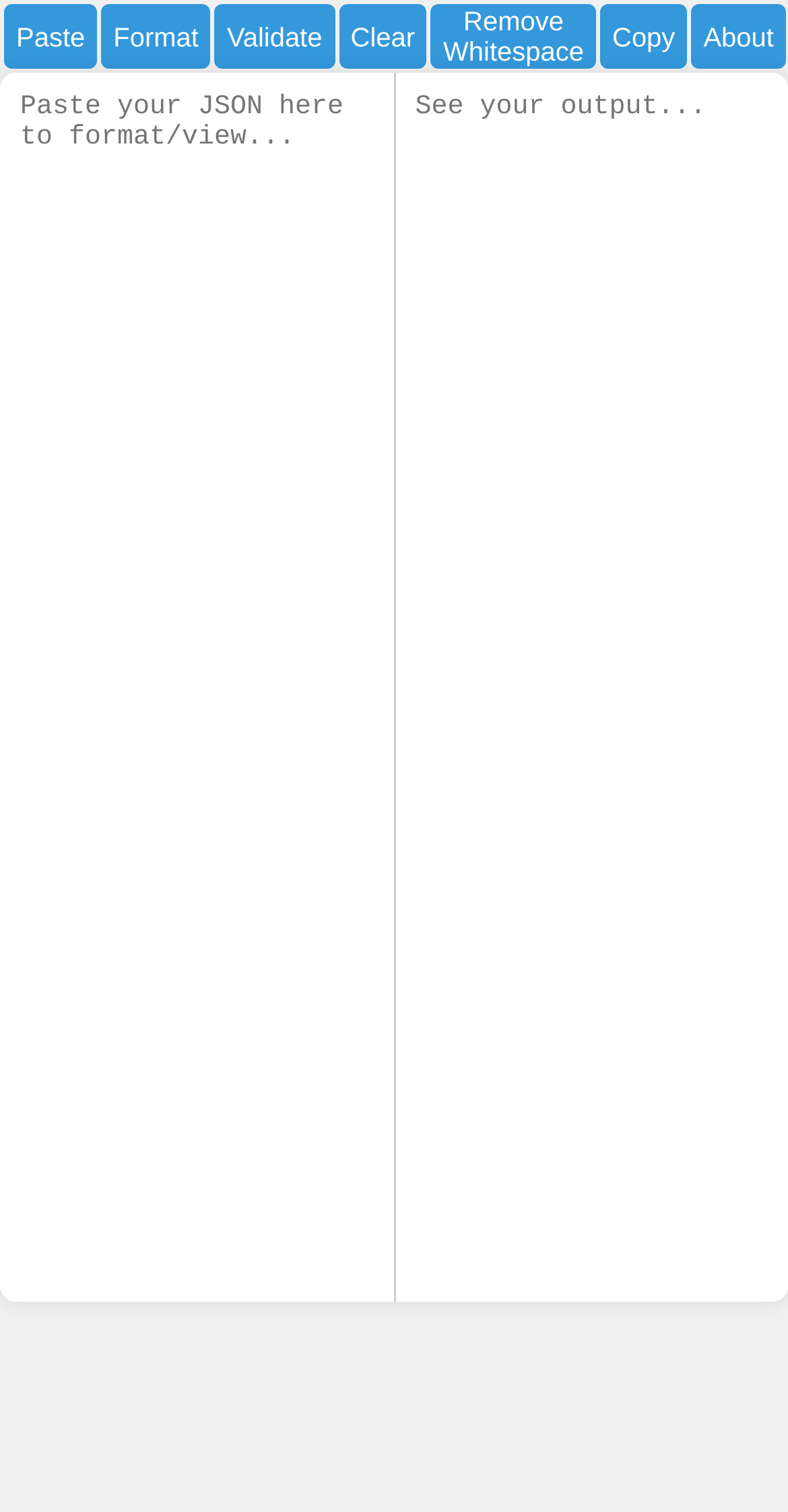Find the coordinates for the bounding box of the element with this description: "placeholder="See your output..."".

[0.501, 0.048, 1.0, 0.936]